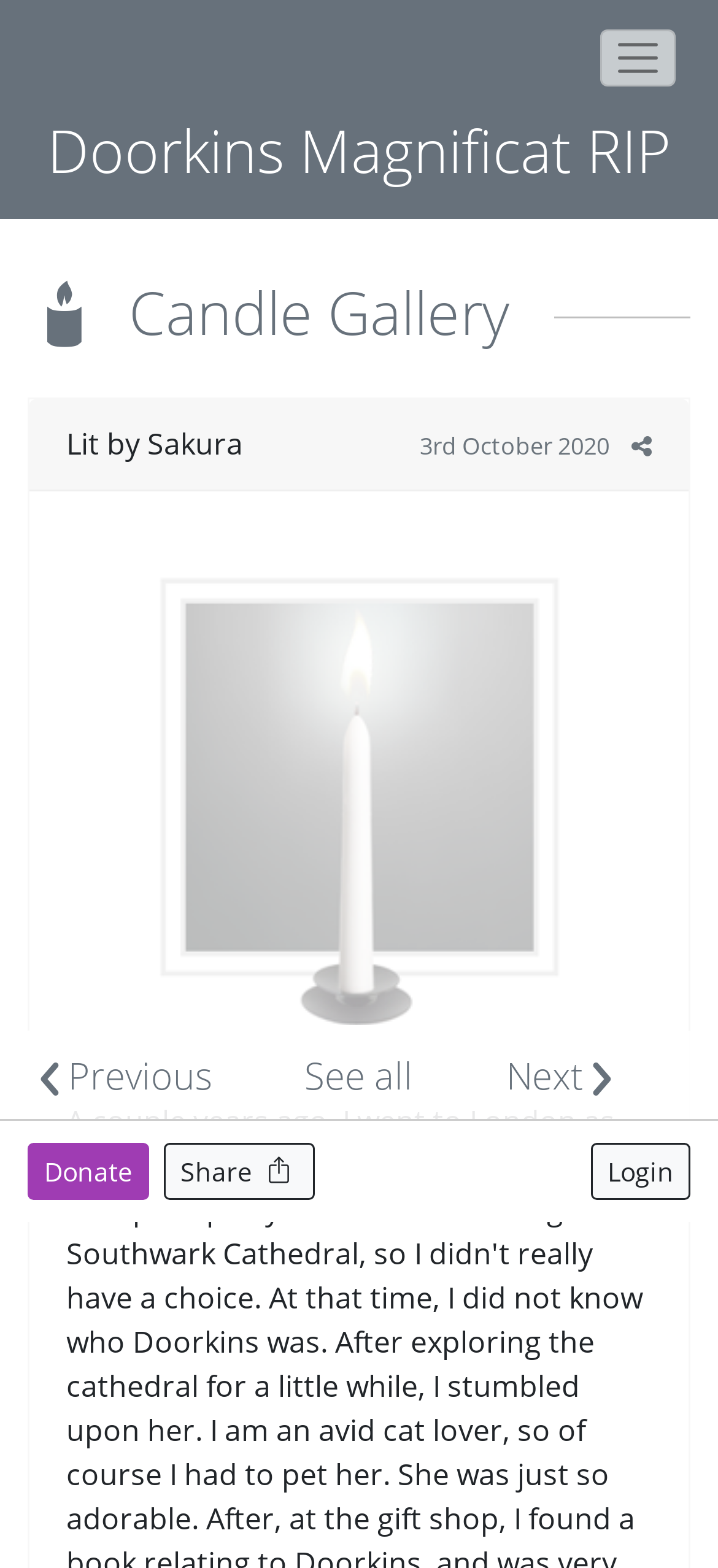Determine the bounding box coordinates of the element that should be clicked to execute the following command: "View Doorkins Magnificat RIP".

[0.065, 0.07, 0.935, 0.121]